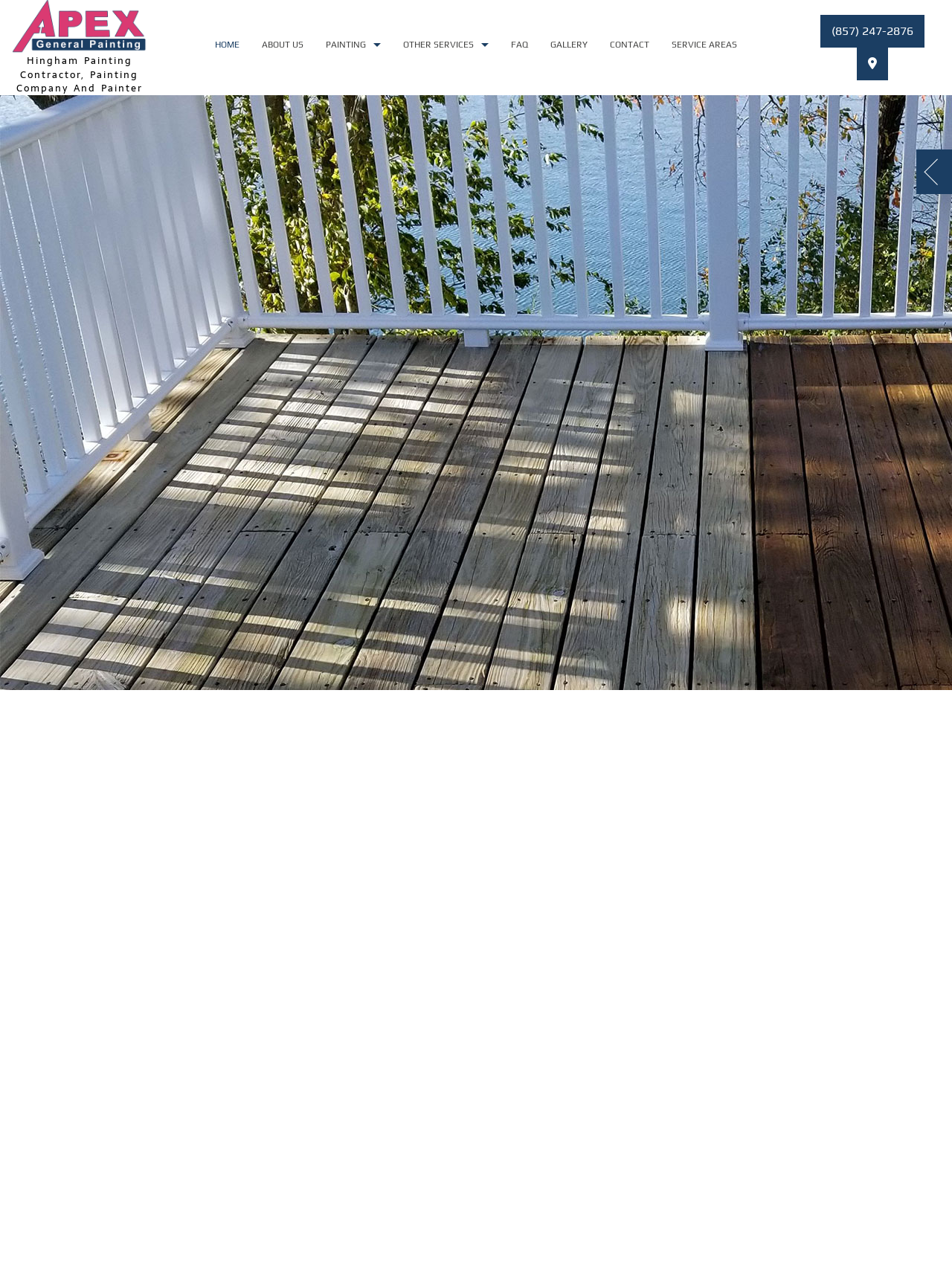Generate a thorough explanation of the webpage's elements.

The webpage is about Apex General Painting, Inc., a professional commercial and residential painter. At the top-left corner, there is an image of the company's logo. Next to the logo, there is a static text that reads "Hingham Painting Contractor, Painting Company And Painter". 

Below the logo and the static text, there is a navigation menu with several links, including "HOME", "ABOUT US", "PAINTING", and "OTHER SERVICES". These links are aligned horizontally and are positioned near the top of the page.

Below the navigation menu, there are several links categorized by painting services, including "COMMERCIAL PAINTER", "EXTERIOR PAINTER", "HOUSE PAINTER", and "INTERIOR PAINTER". These links are arranged in two columns, with the first column containing links like "COMMERCIAL PAINTER" and "HOUSE PAINTER", and the second column containing links like "EXTERIOR PAINTER" and "INTERIOR PAINTER".

Further down the page, there are more links categorized by other services, including "GUTTER CLEANING", "CHOOSING PAINT COLORS", and "POWER WASHING". These links are also arranged in two columns.

At the top-right corner, there are more links, including "FAQ", "GALLERY", "CONTACT", and "SERVICE AREAS". These links are aligned horizontally and are positioned near the top of the page.

At the bottom-right corner, there are two links: one is a phone number "(857) 247-2876" and the other is a link to the company's location.